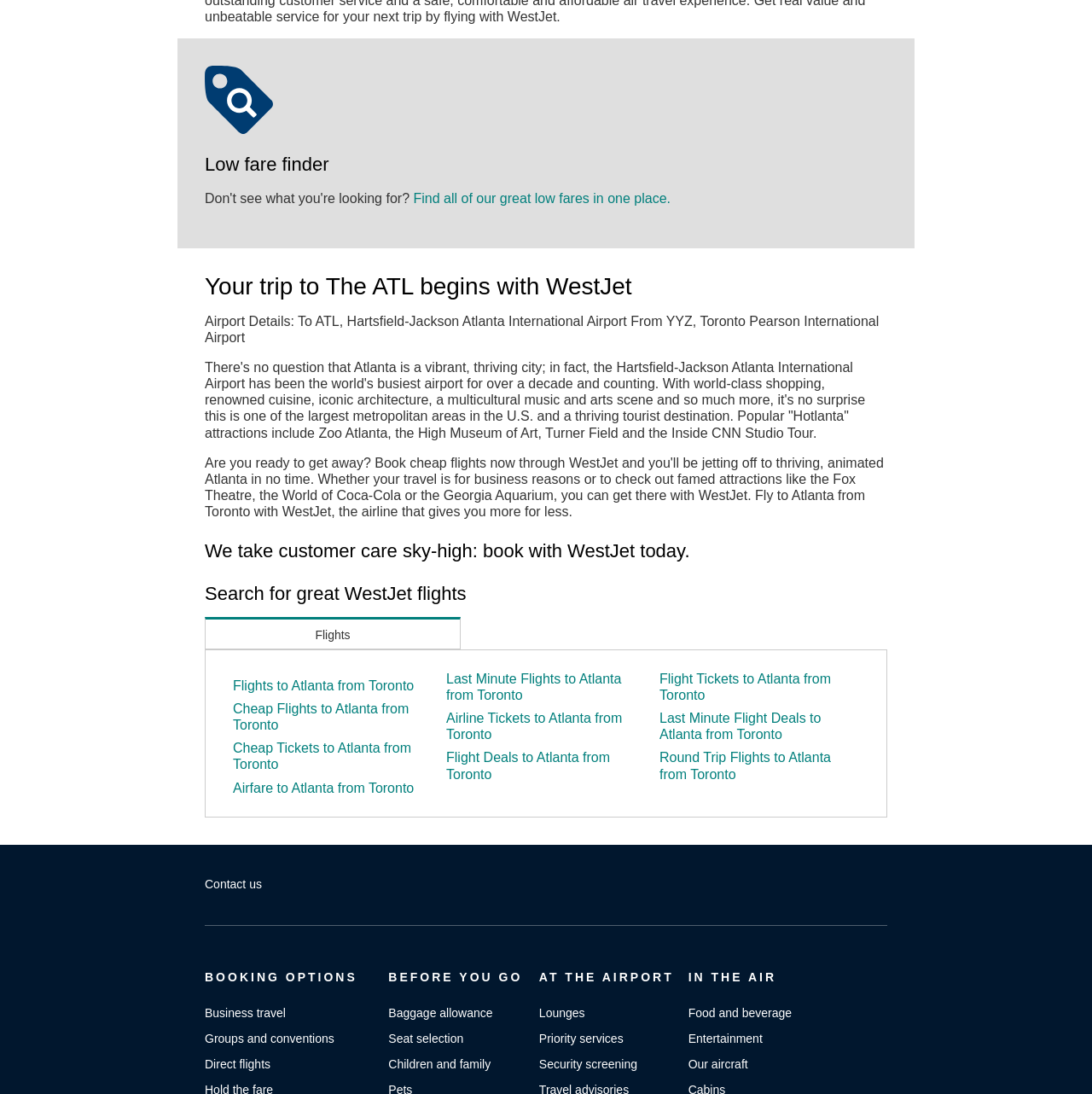What is the city being described in the webpage?
Please provide a comprehensive answer based on the details in the screenshot.

The webpage describes Atlanta as a 'vibrant, thriving city' and mentions its airport, Hartsfield-Jackson Atlanta International Airport, as well as various attractions such as Zoo Atlanta, the High Museum of Art, and Turner Field.